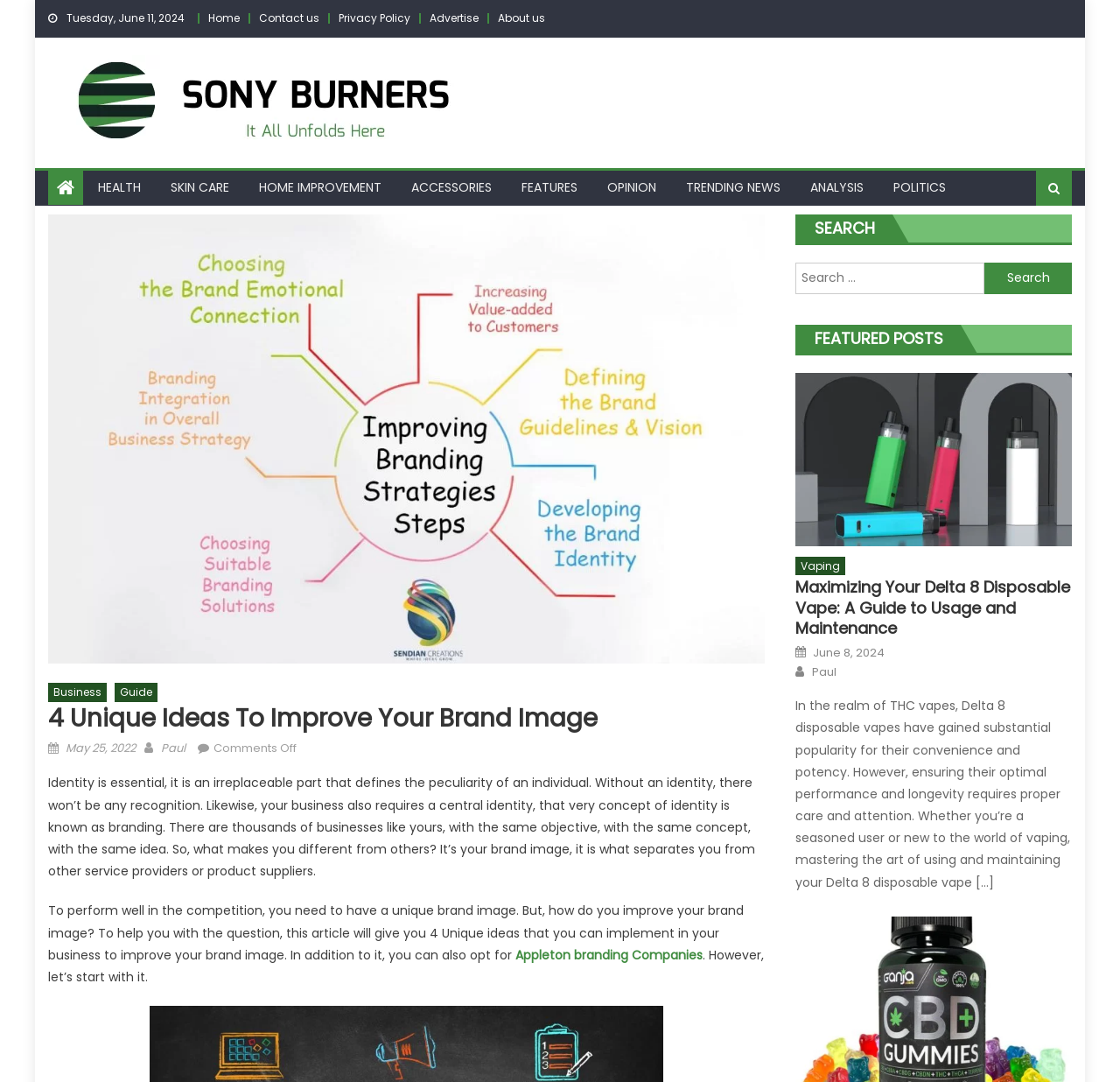Locate the bounding box coordinates of the element you need to click to accomplish the task described by this instruction: "Explore the 'Maximizing Your Delta 8 Disposable Vape' post".

[0.71, 0.345, 0.957, 0.505]